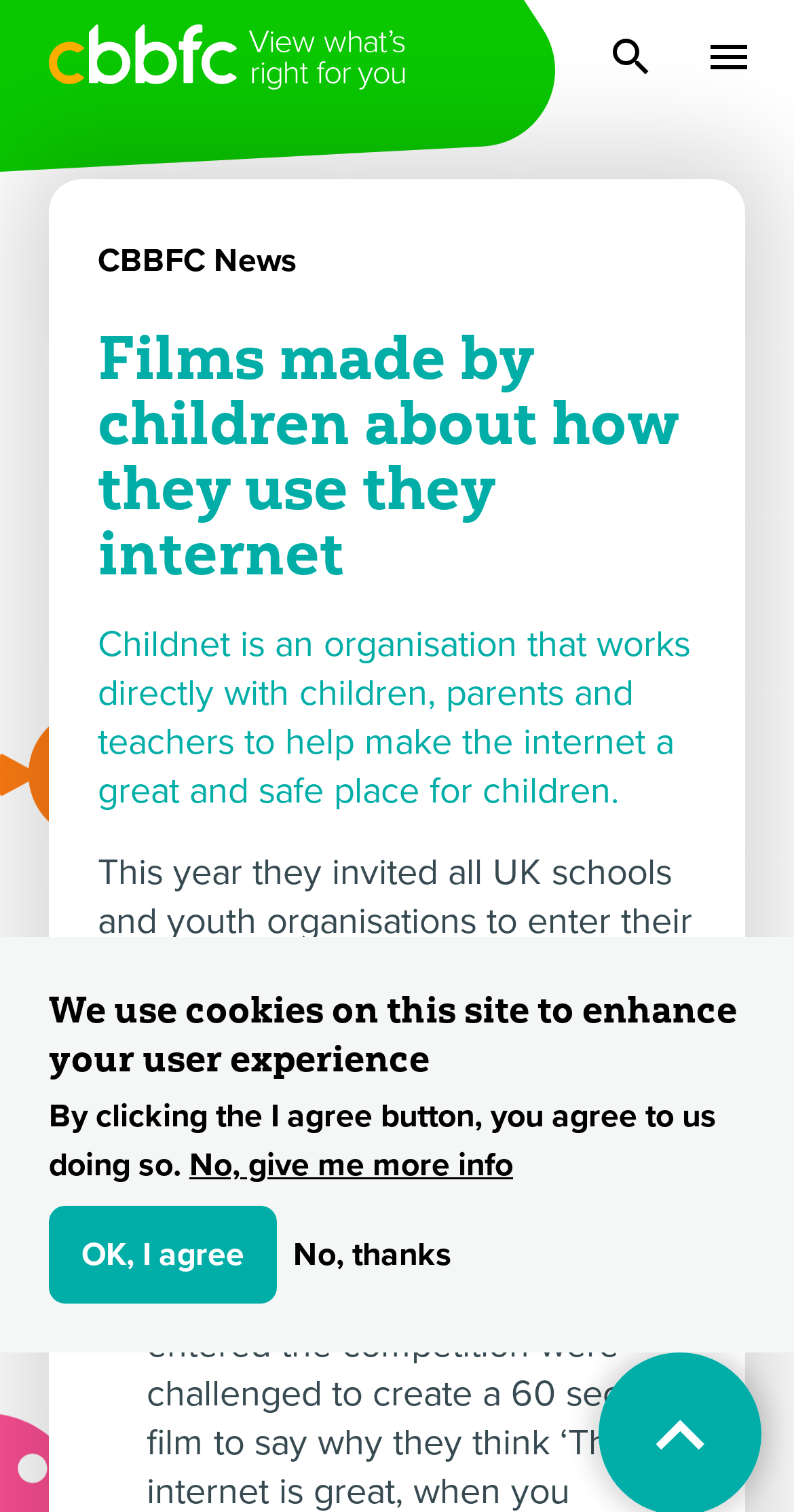What is the purpose of the organisation?
Please use the image to provide a one-word or short phrase answer.

Help make the internet a great and safe place for children